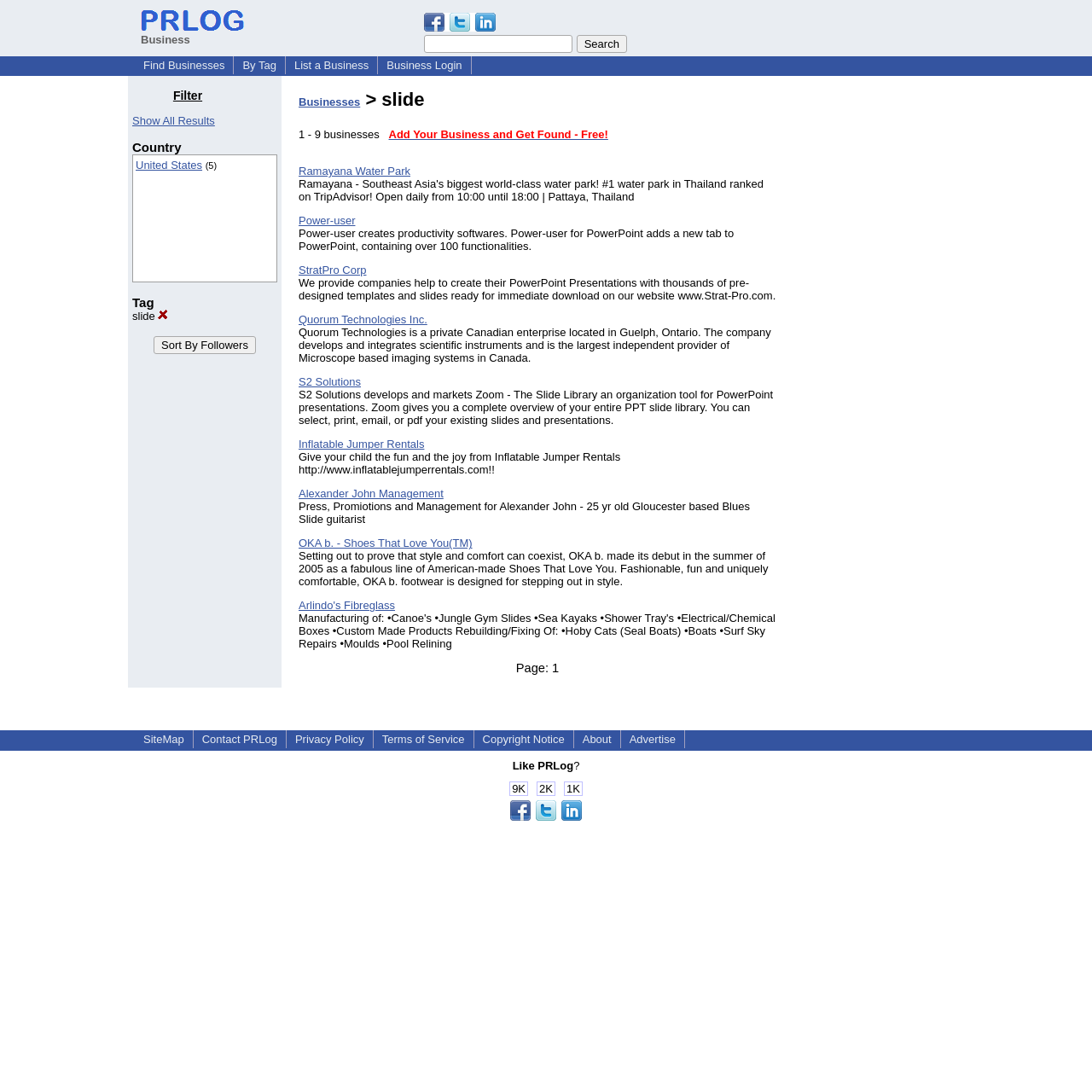Locate the bounding box coordinates of the element that should be clicked to execute the following instruction: "Explore services".

None